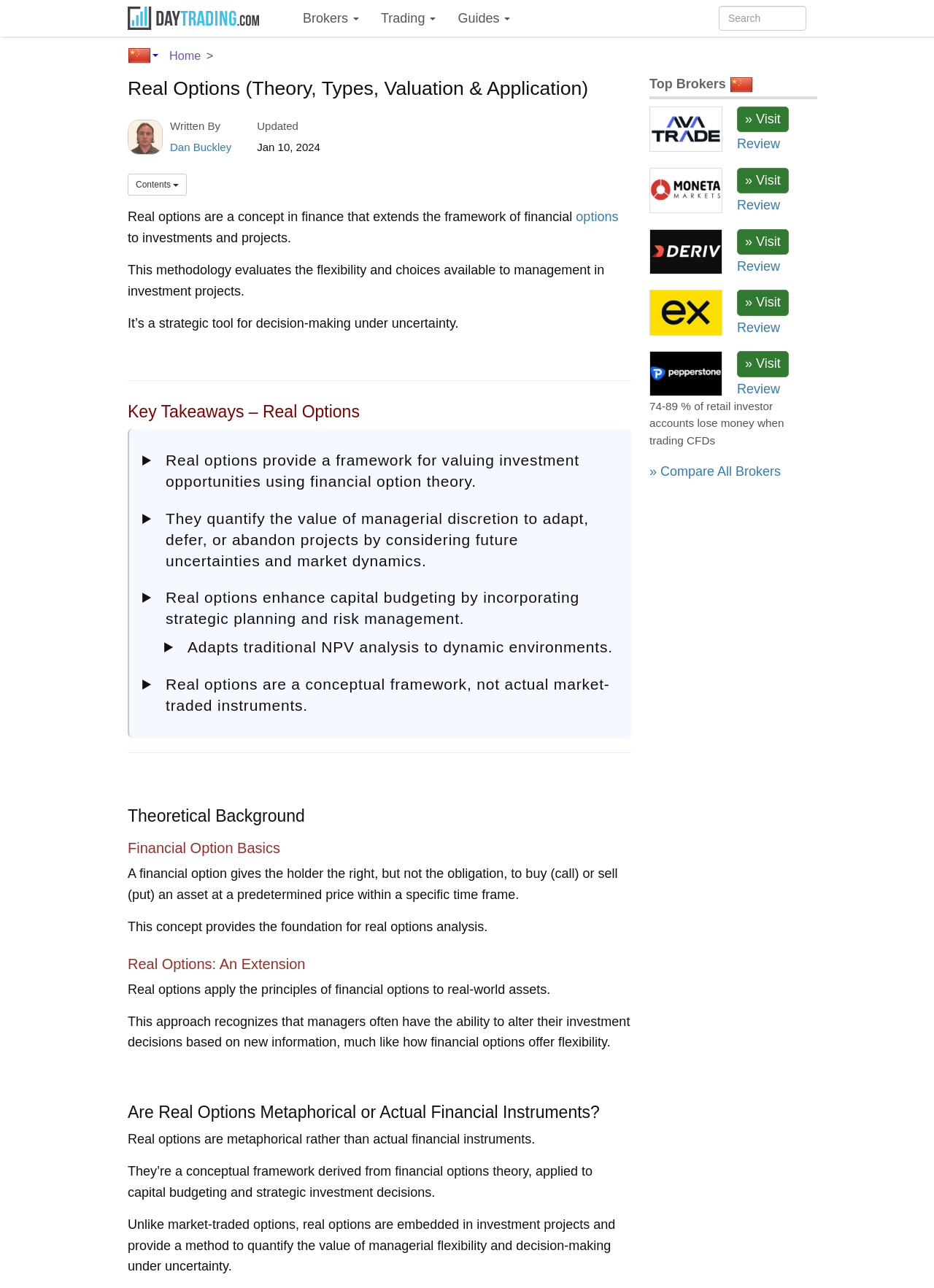Please respond to the question using a single word or phrase:
What is the purpose of real options?

Strategic tool for decision-making under uncertainty